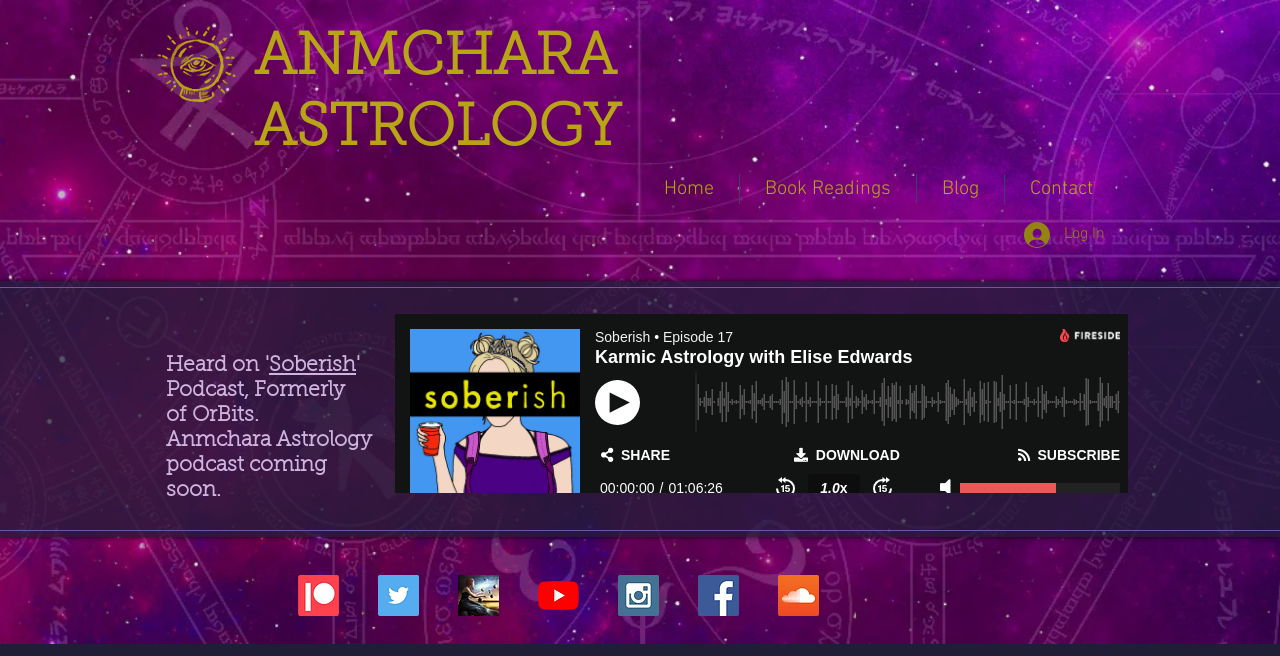Bounding box coordinates are specified in the format (top-left x, top-left y, bottom-right x, bottom-right y). All values are floating point numbers bounded between 0 and 1. Please provide the bounding box coordinate of the region this sentence describes: Soberish

[0.21, 0.541, 0.278, 0.573]